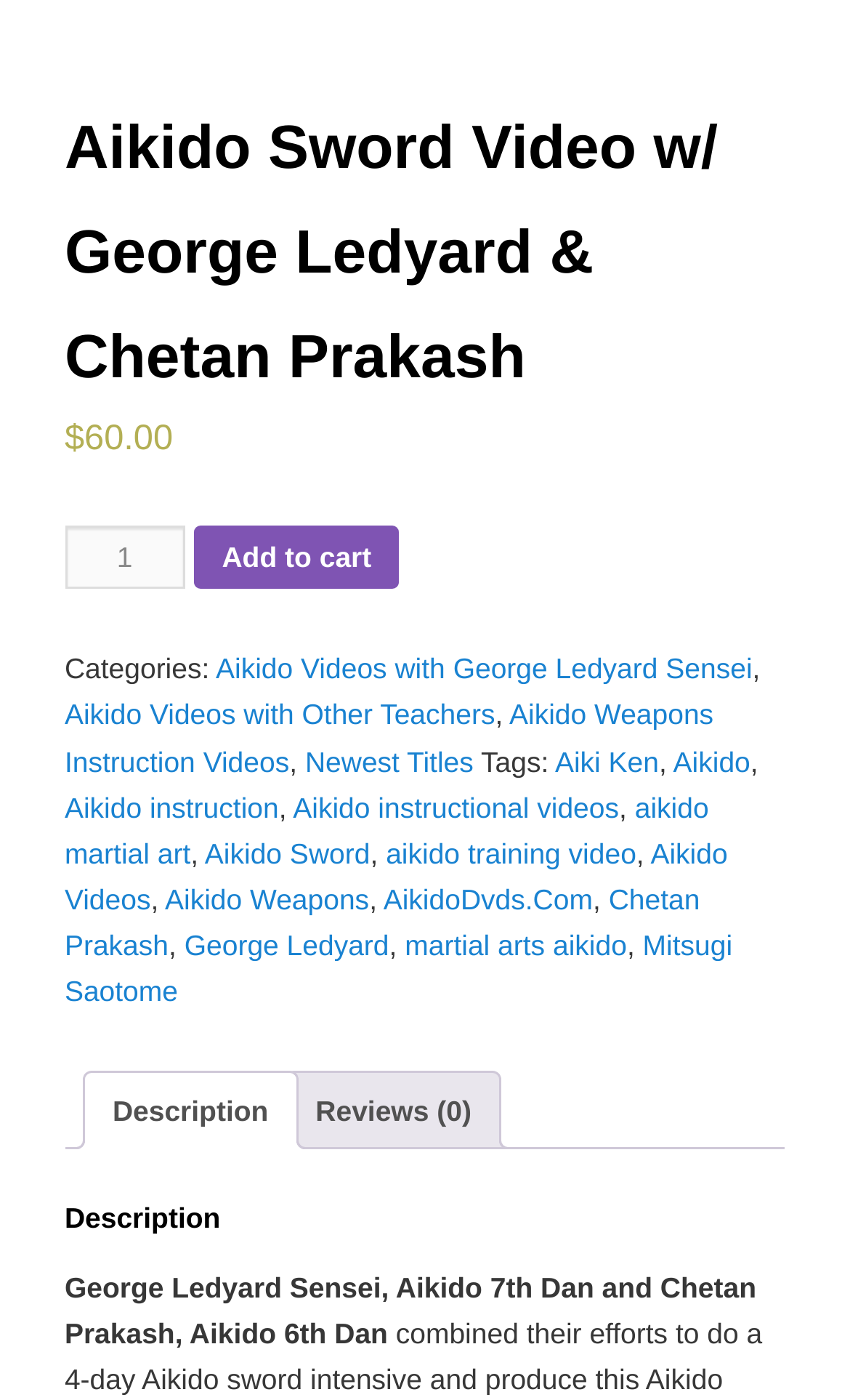Please specify the bounding box coordinates of the region to click in order to perform the following instruction: "Change the product quantity".

[0.076, 0.376, 0.217, 0.421]